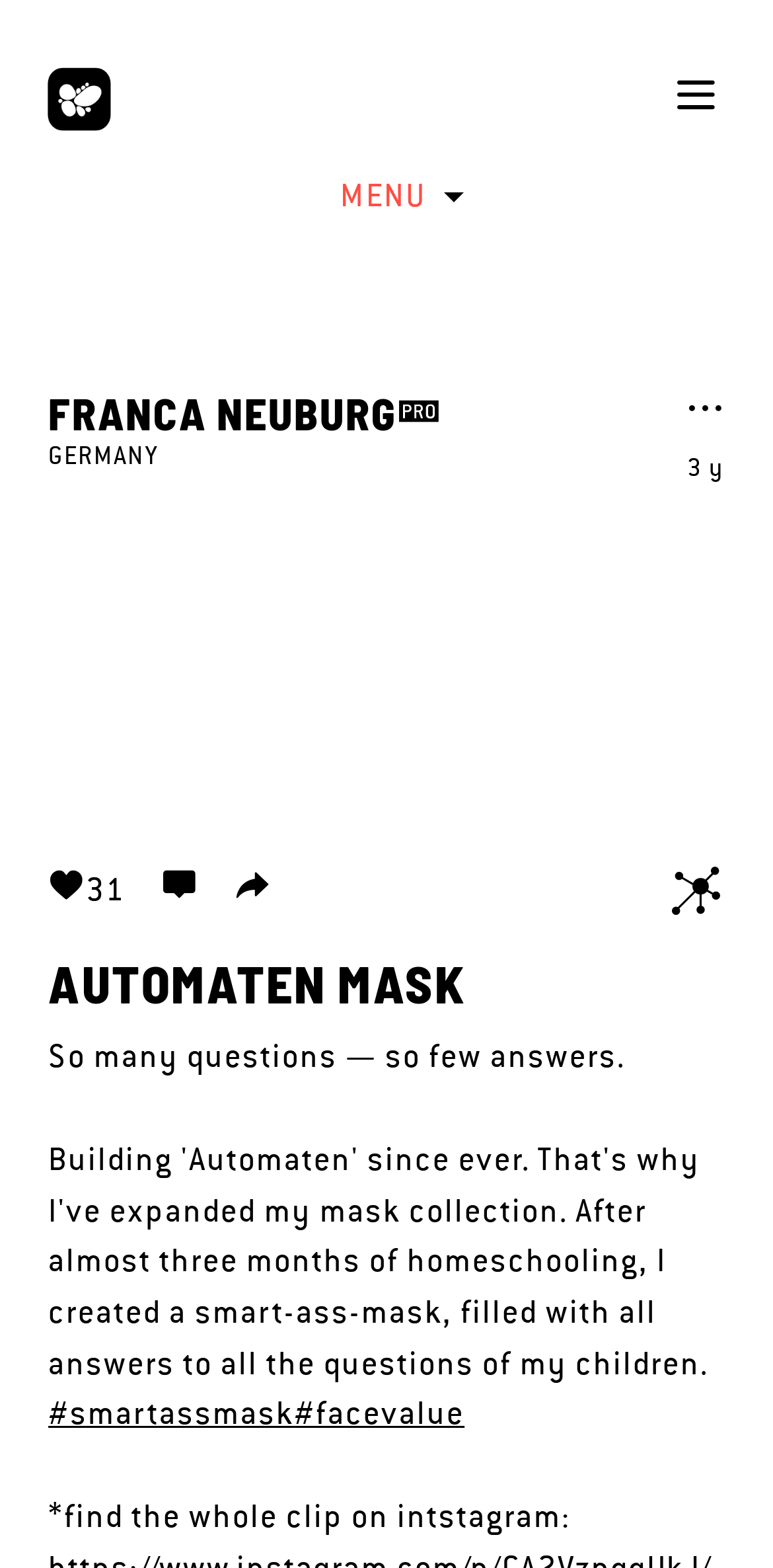Find the bounding box of the UI element described as: "Breatharianism". The bounding box coordinates should be given as four float values between 0 and 1, i.e., [left, top, right, bottom].

None